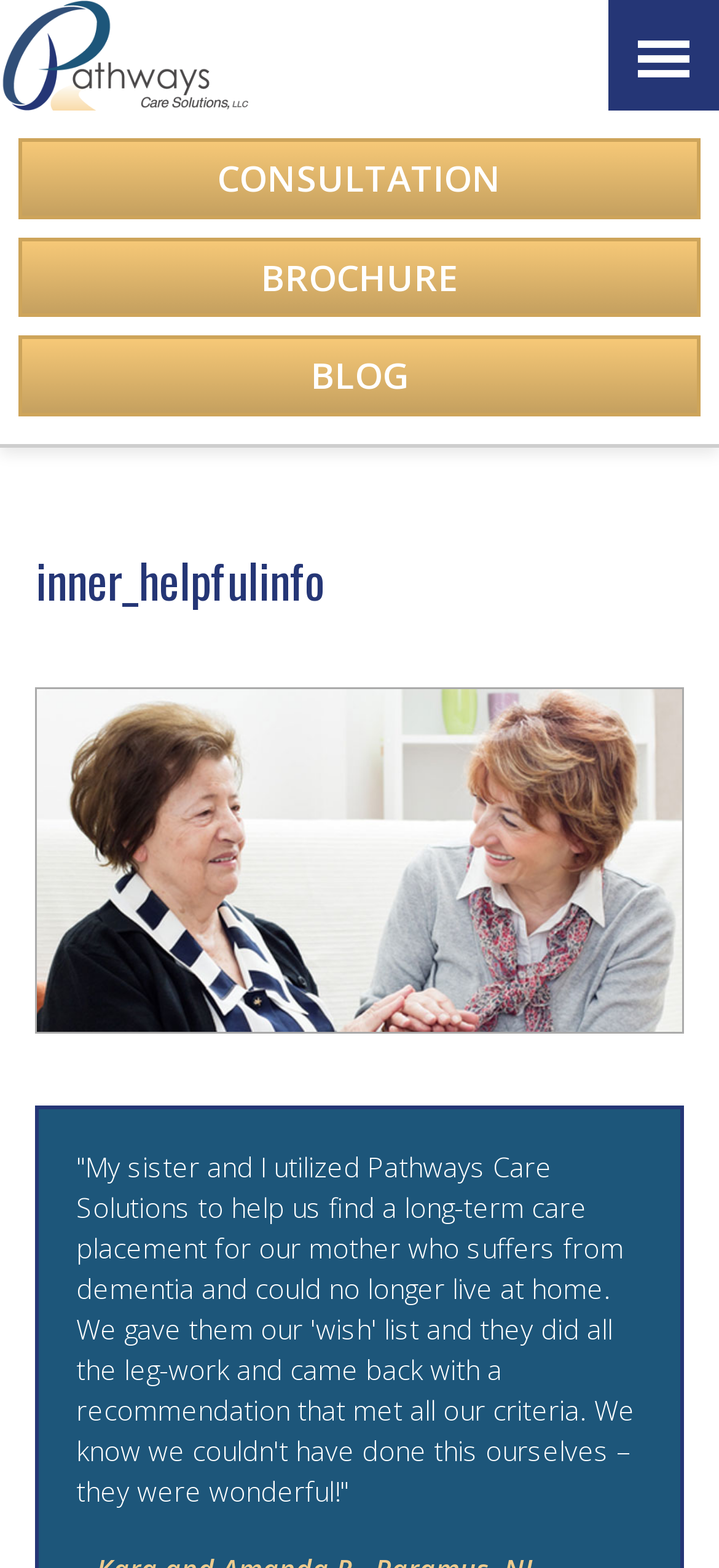Based on the element description: "alt="PATHWAYS Care Solutions, LLC [logo]"", identify the bounding box coordinates for this UI element. The coordinates must be four float numbers between 0 and 1, listed as [left, top, right, bottom].

[0.026, 0.0, 0.974, 0.071]